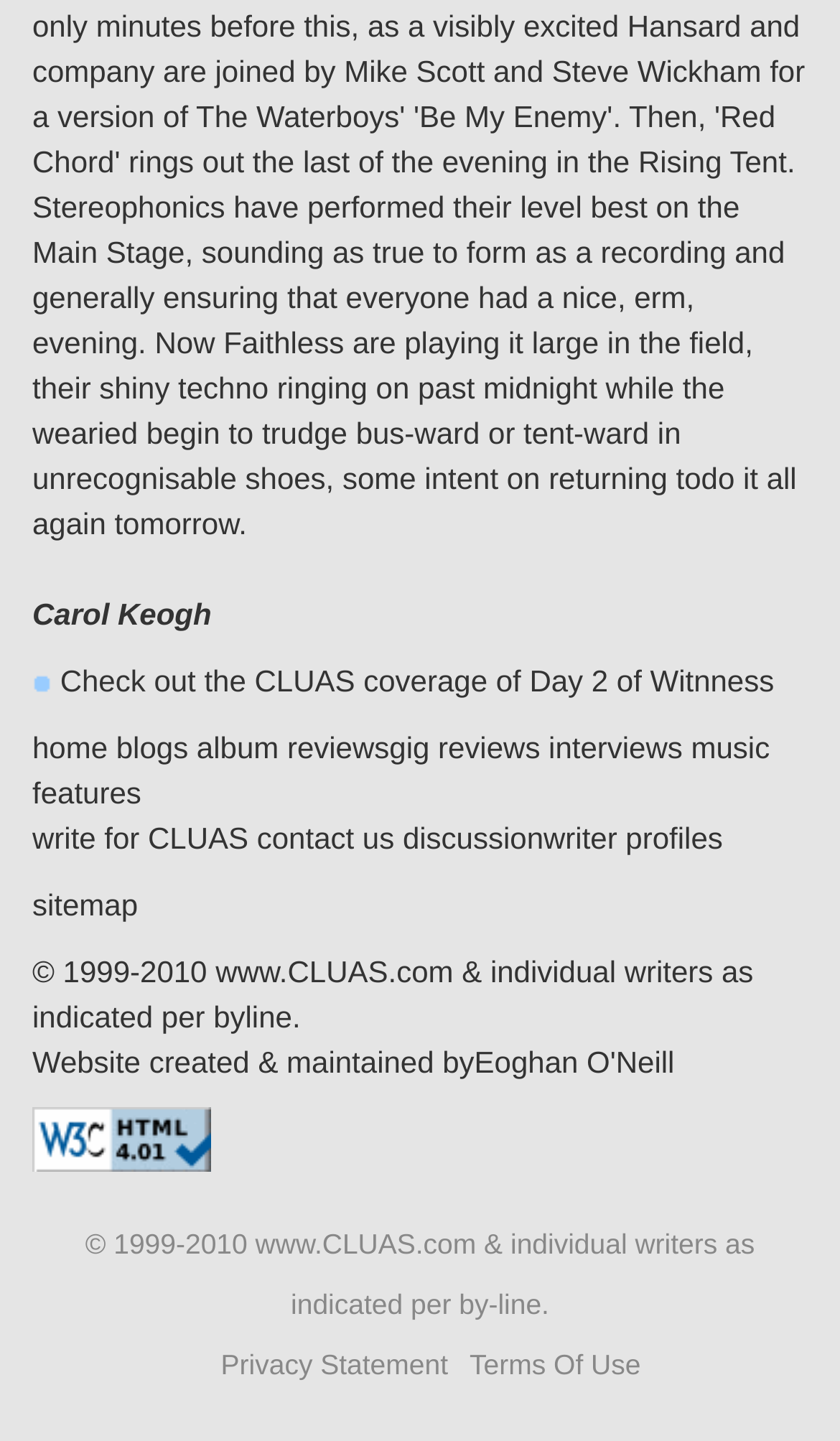Identify the bounding box coordinates necessary to click and complete the given instruction: "go to home".

[0.038, 0.507, 0.128, 0.531]